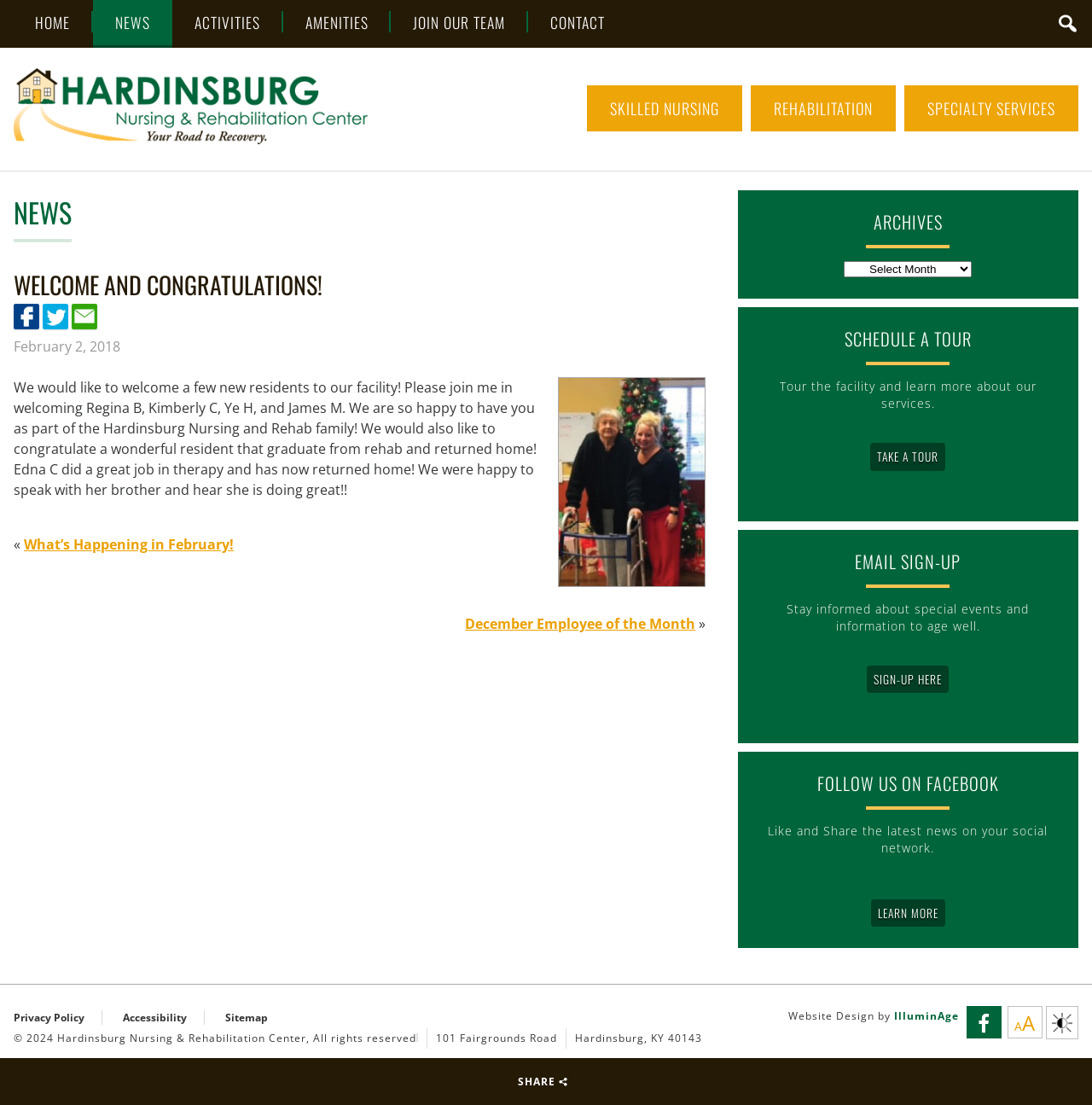What is the address of the facility? Examine the screenshot and reply using just one word or a brief phrase.

101 Fairgrounds Road, Hardinsburg, KY 40143